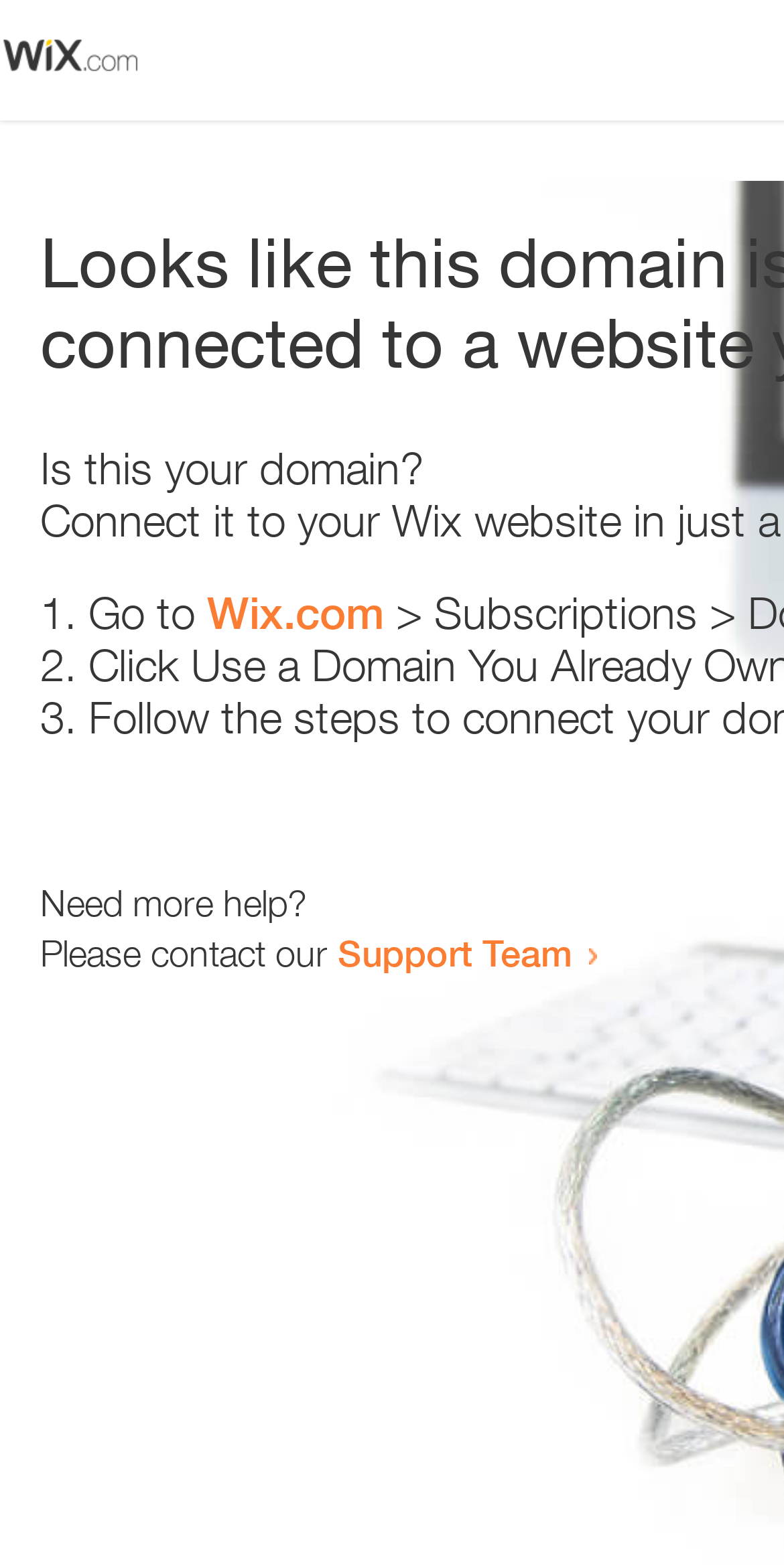Answer the question in one word or a short phrase:
Where can I get more help?

Support Team